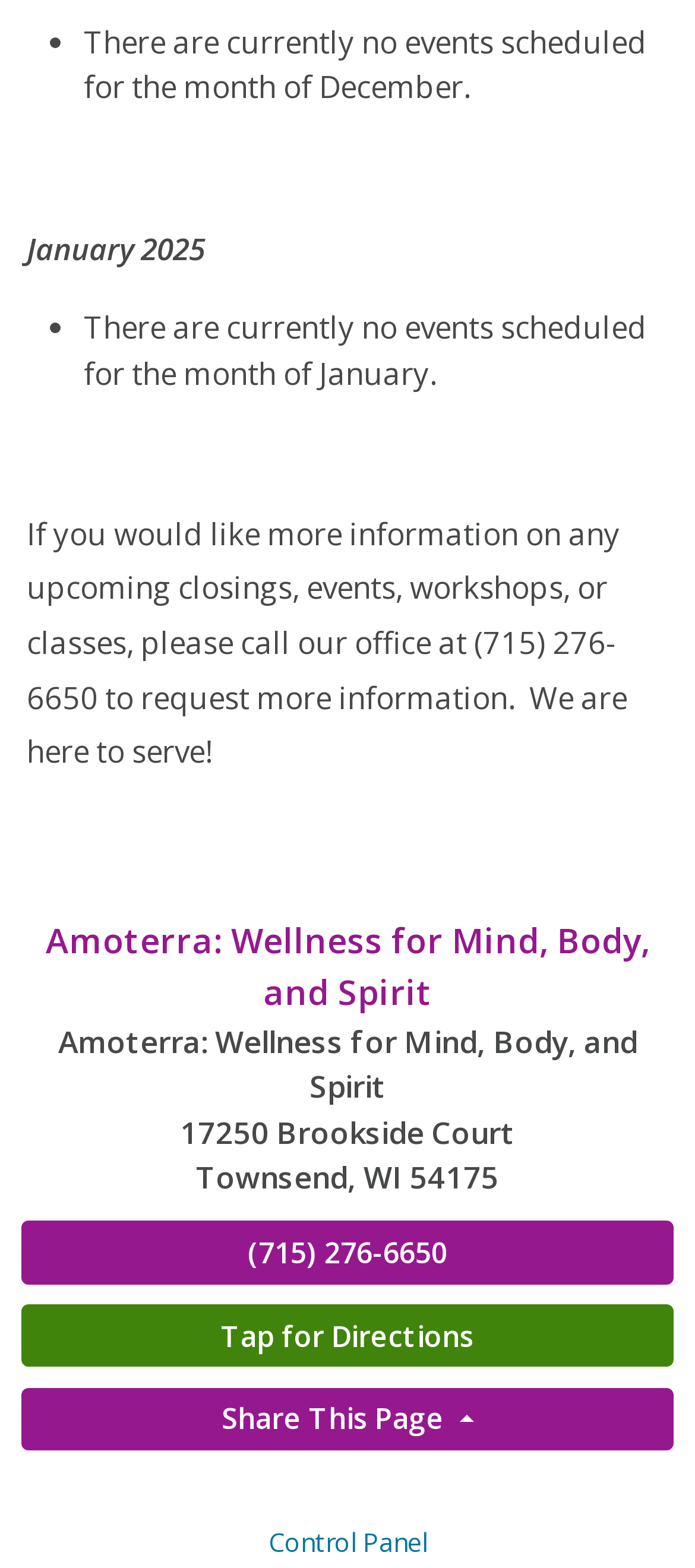Please answer the following query using a single word or phrase: 
What is the name of the wellness center?

Amoterra